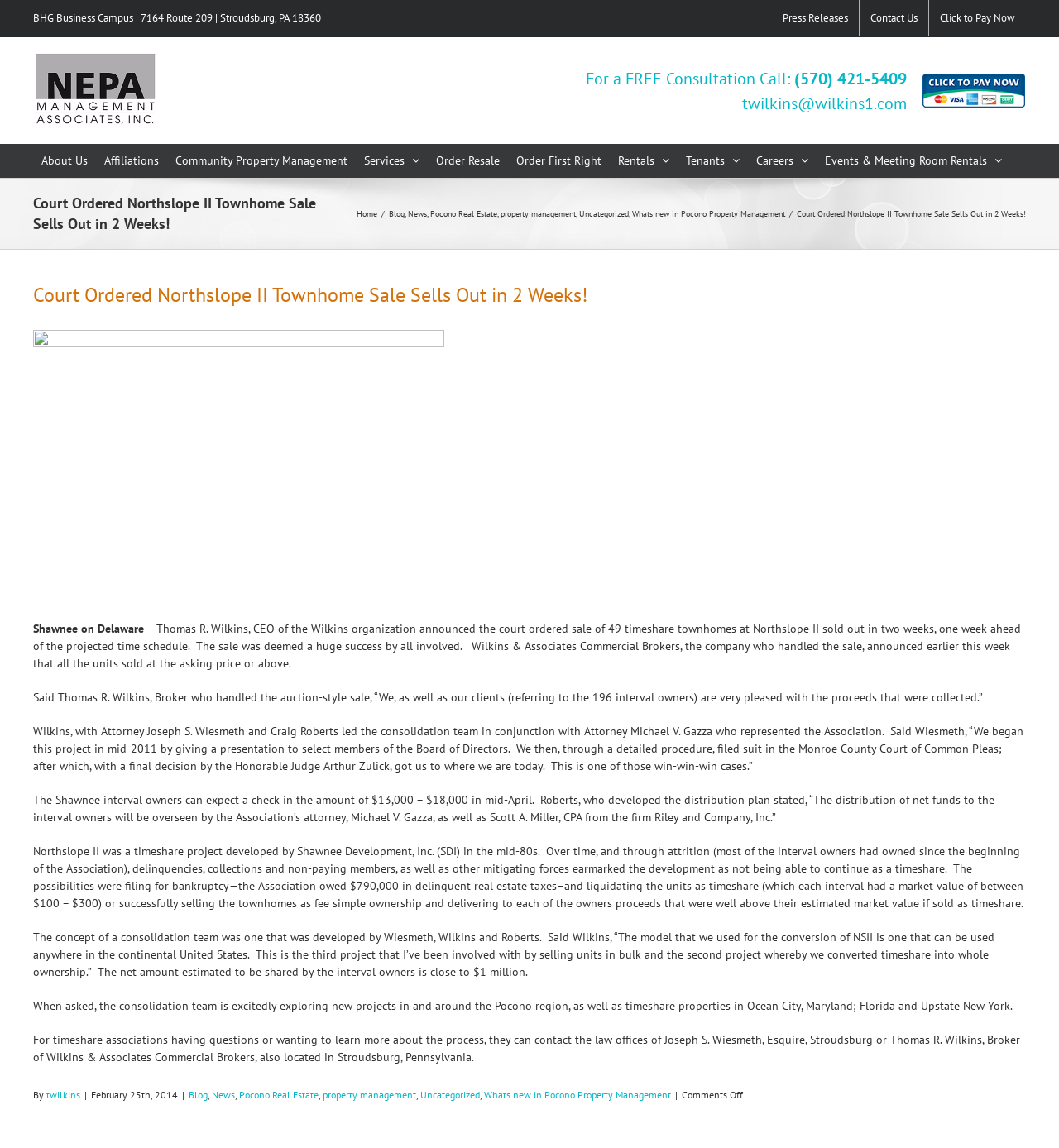For the given element description Events & Meeting Room Rentals, determine the bounding box coordinates of the UI element. The coordinates should follow the format (top-left x, top-left y, bottom-right x, bottom-right y) and be within the range of 0 to 1.

[0.771, 0.125, 0.954, 0.154]